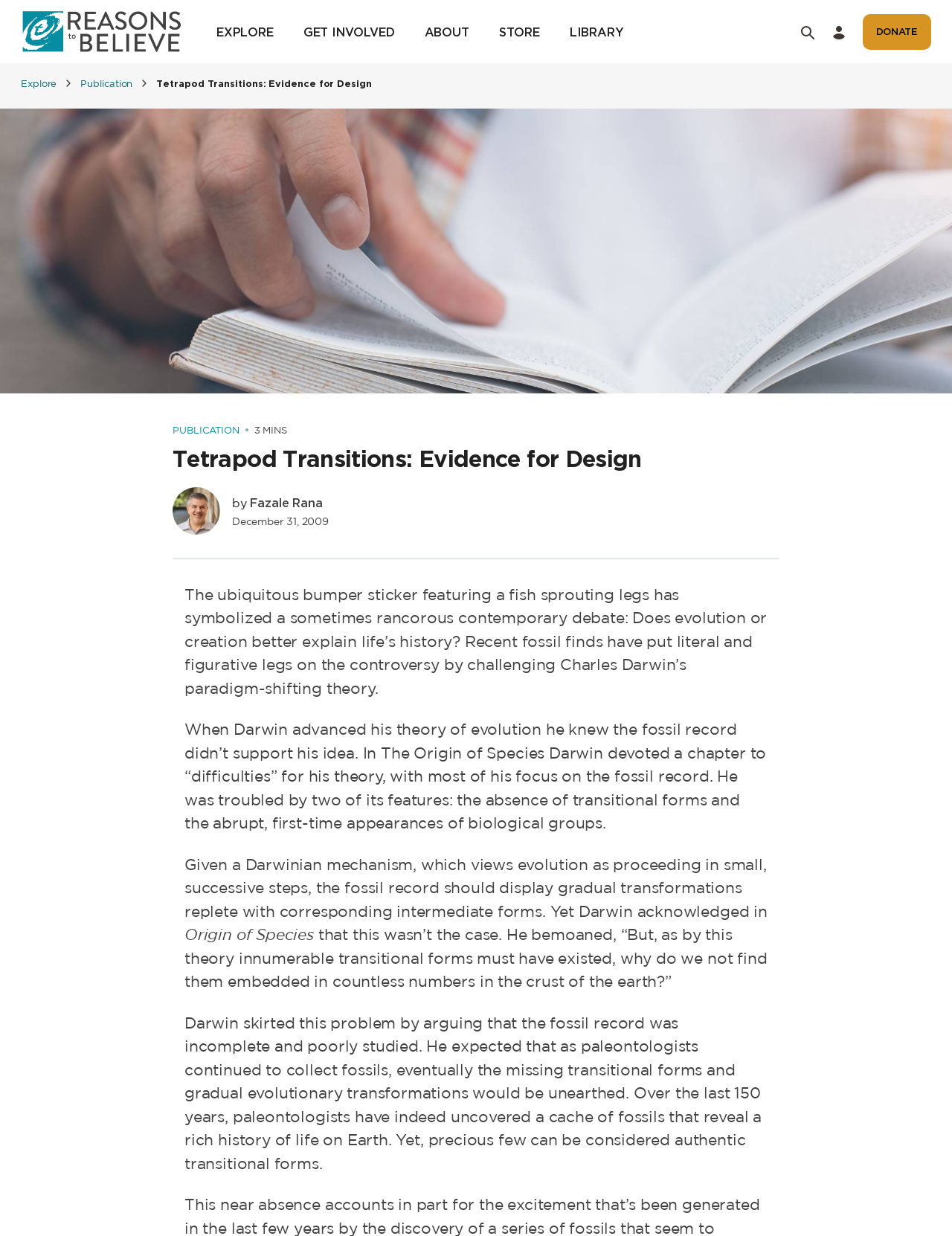Identify the bounding box coordinates necessary to click and complete the given instruction: "Search for something".

[0.7, 0.015, 0.85, 0.036]